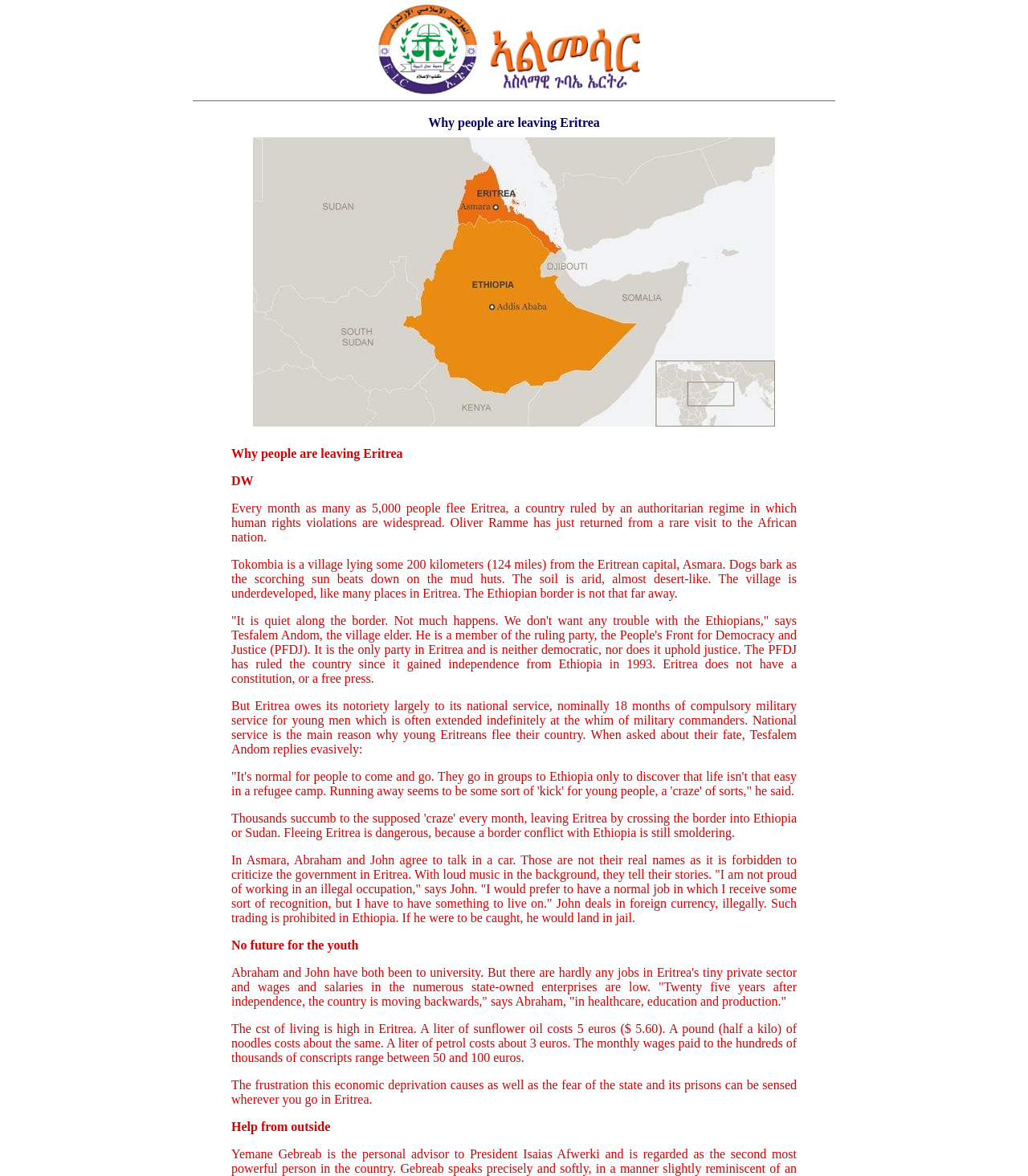What is the main reason for young Eritreans to flee their country?
Analyze the screenshot and provide a detailed answer to the question.

According to the article, the main reason why young Eritreans flee their country is due to the national service, which is nominally 18 months of compulsory military service for young men, but is often extended indefinitely at the whim of military commanders.